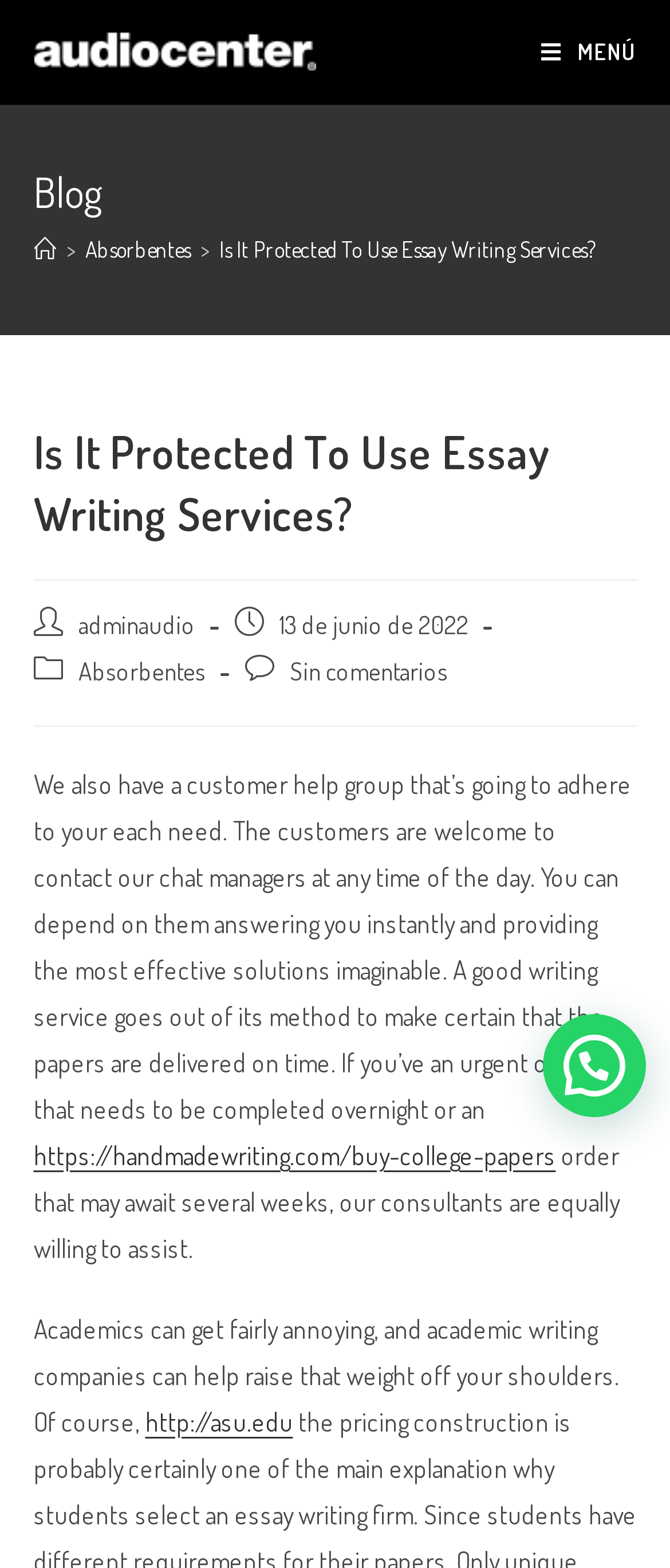Use the details in the image to answer the question thoroughly: 
What is the purpose of the customer help group?

According to the text, the customer help group is available to answer customer queries and provide solutions. This implies that the purpose of the customer help group is to assist customers with their needs.